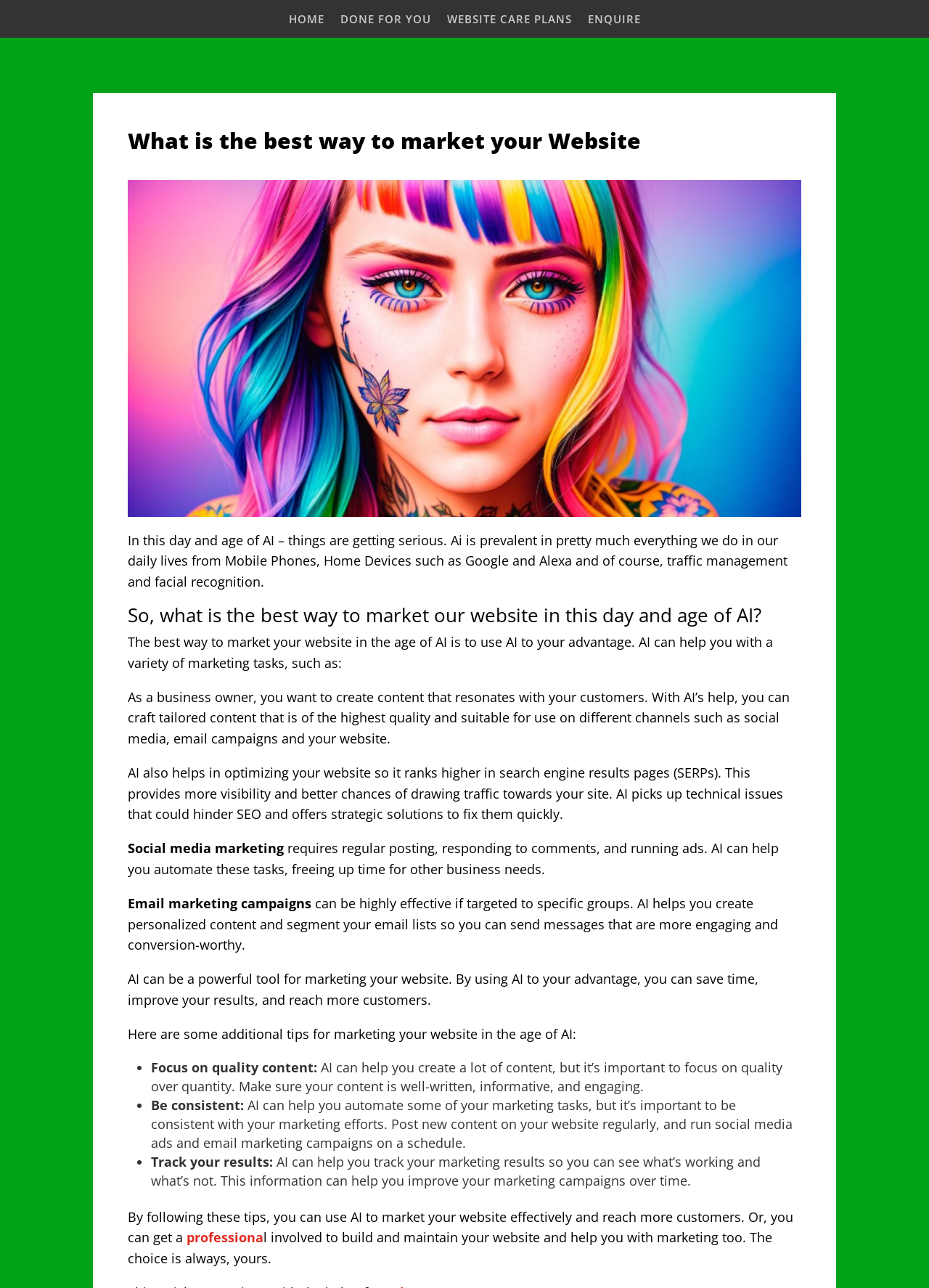Can you determine the main header of this webpage?

What is the best way to market your Website